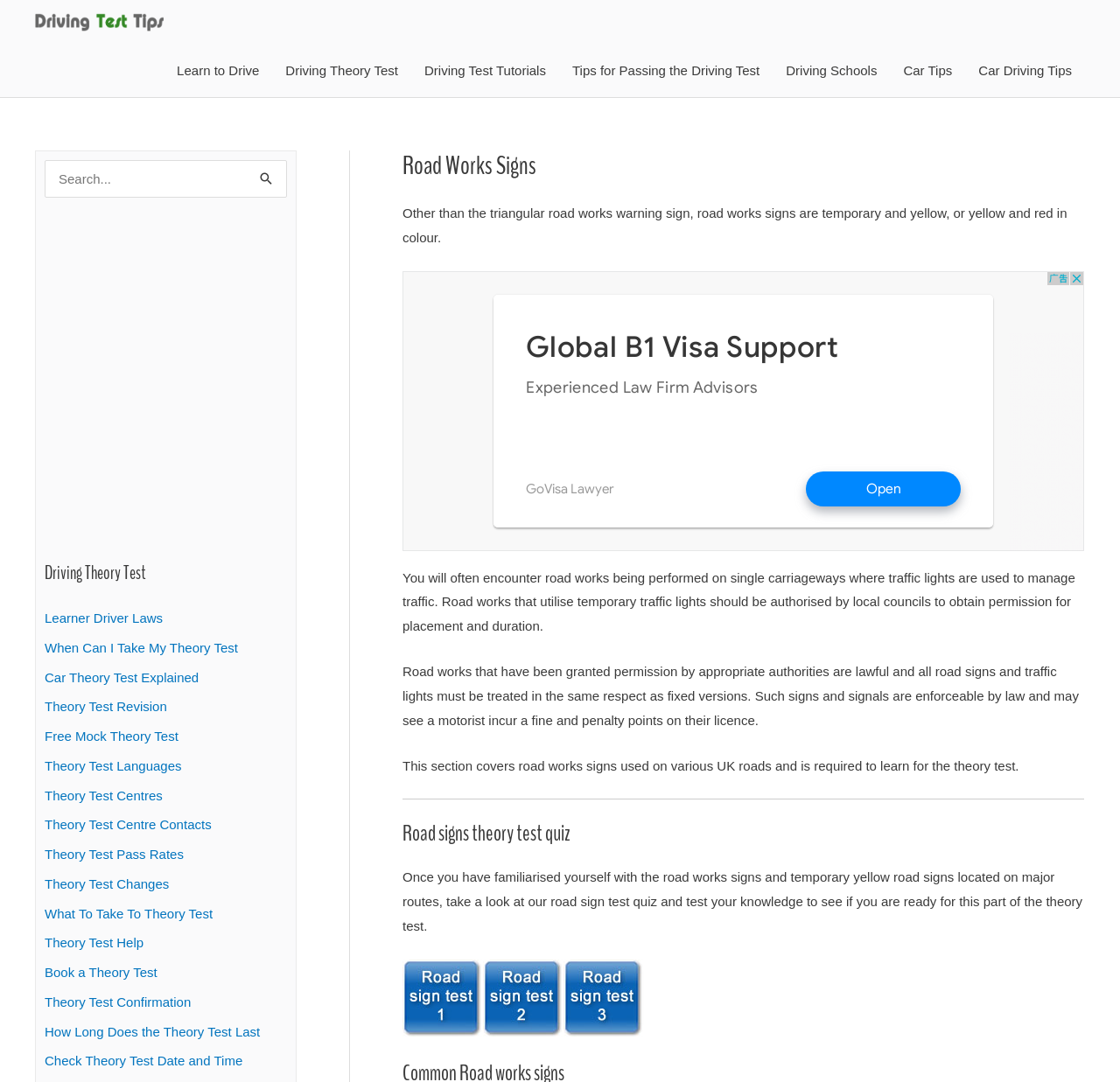Where are road works signs often encountered?
Based on the image, please offer an in-depth response to the question.

The webpage states that road works signs are often encountered on single carriageways where traffic lights are used to manage traffic, as mentioned in the paragraph starting with 'You will often encounter road works being performed...'.